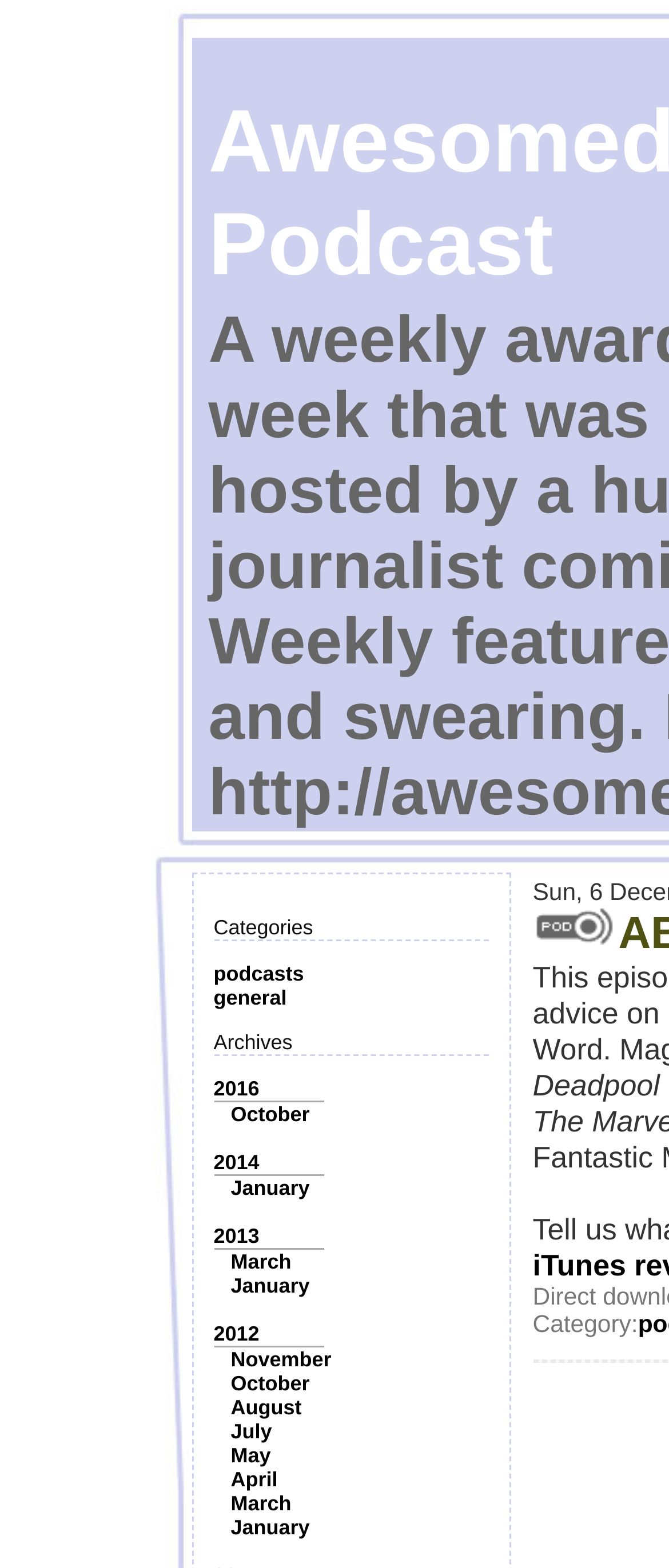Identify the bounding box coordinates for the element you need to click to achieve the following task: "click on the 'podcasts' category". The coordinates must be four float values ranging from 0 to 1, formatted as [left, top, right, bottom].

[0.319, 0.613, 0.454, 0.629]